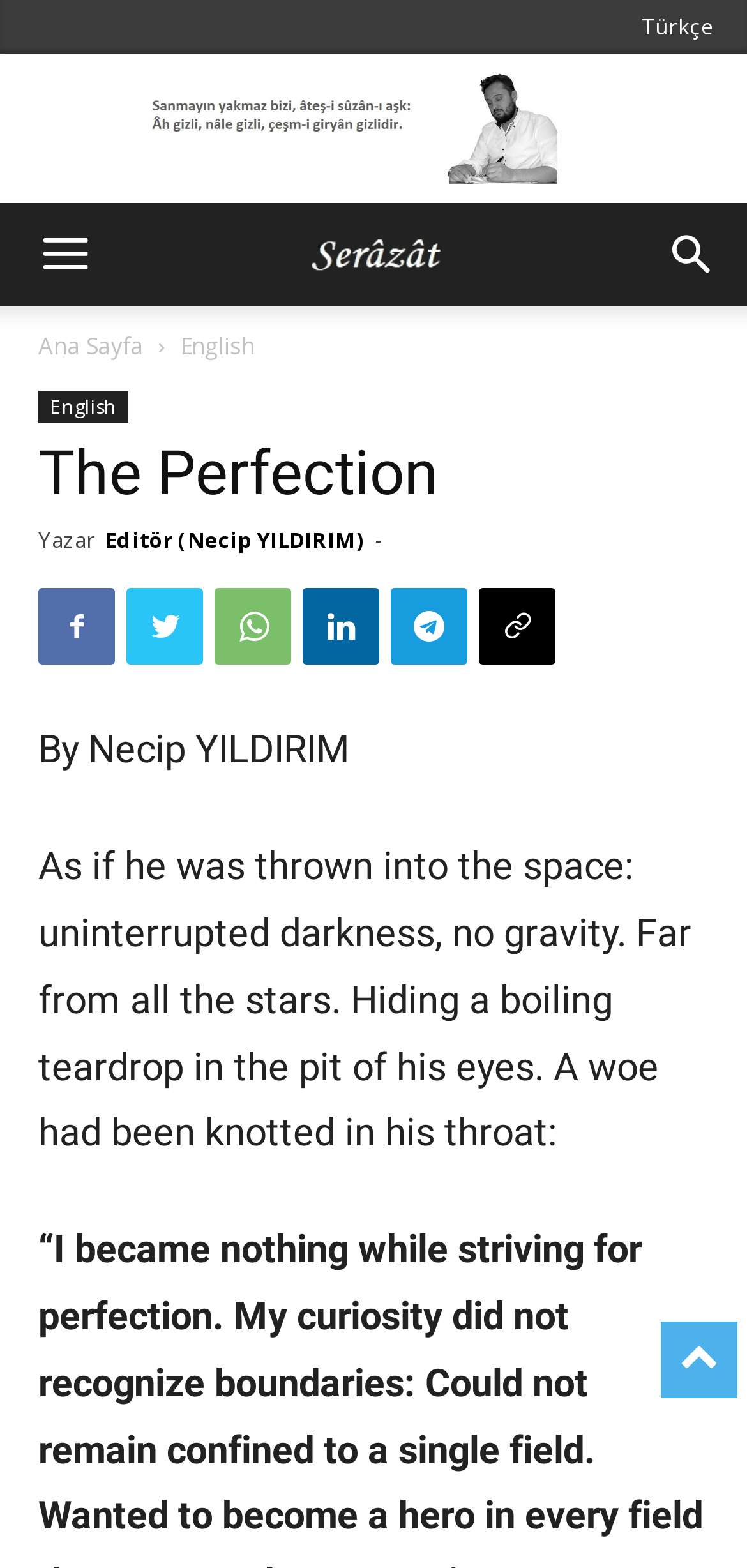Locate the bounding box of the UI element with the following description: "Editör (Necip YILDIRIM)".

[0.141, 0.335, 0.487, 0.353]